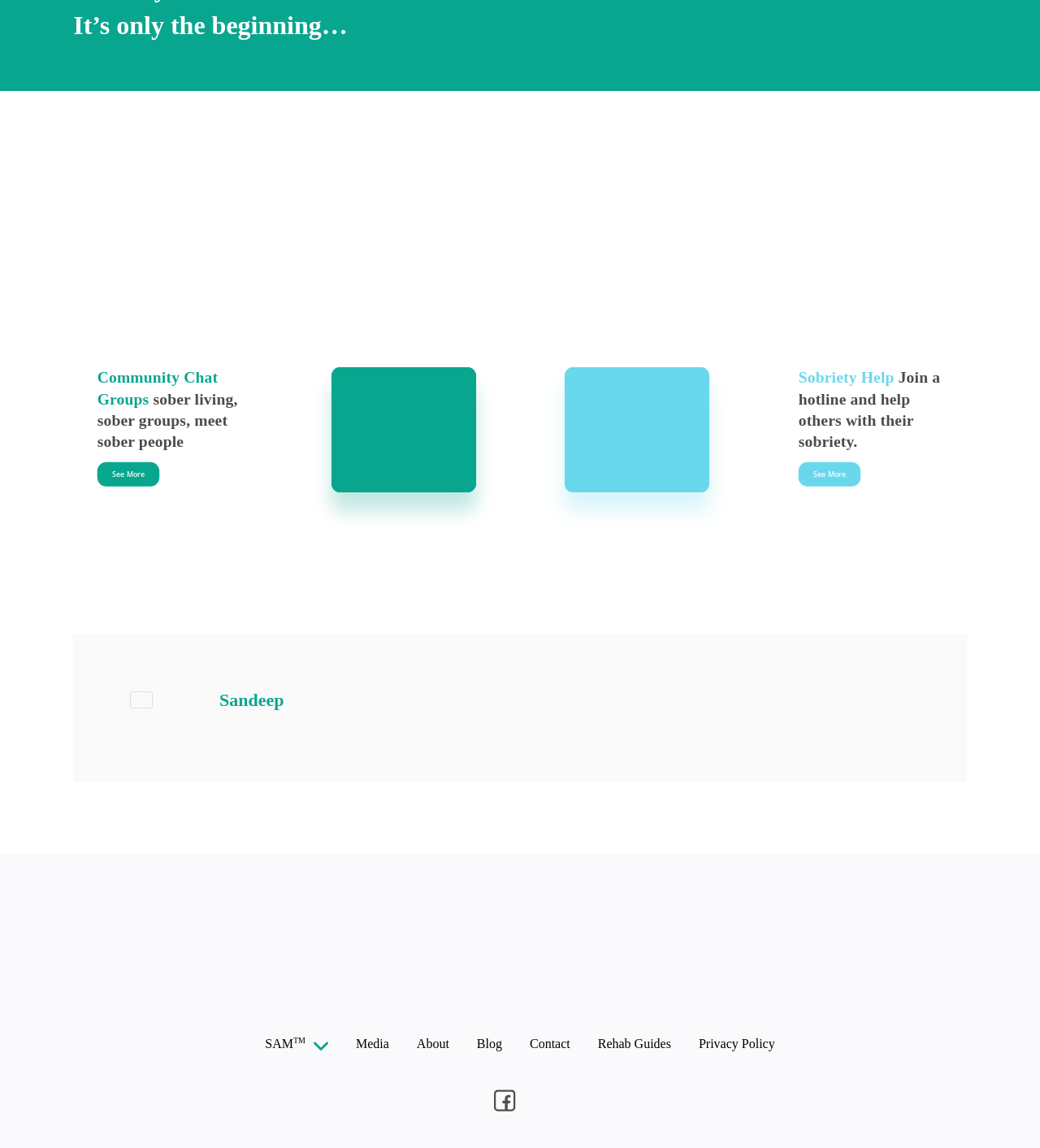Locate the bounding box coordinates of the area to click to fulfill this instruction: "Click on the 'Rehab Guides' link to access guides". The bounding box should be presented as four float numbers between 0 and 1, in the order [left, top, right, bottom].

[0.575, 0.901, 0.645, 0.917]